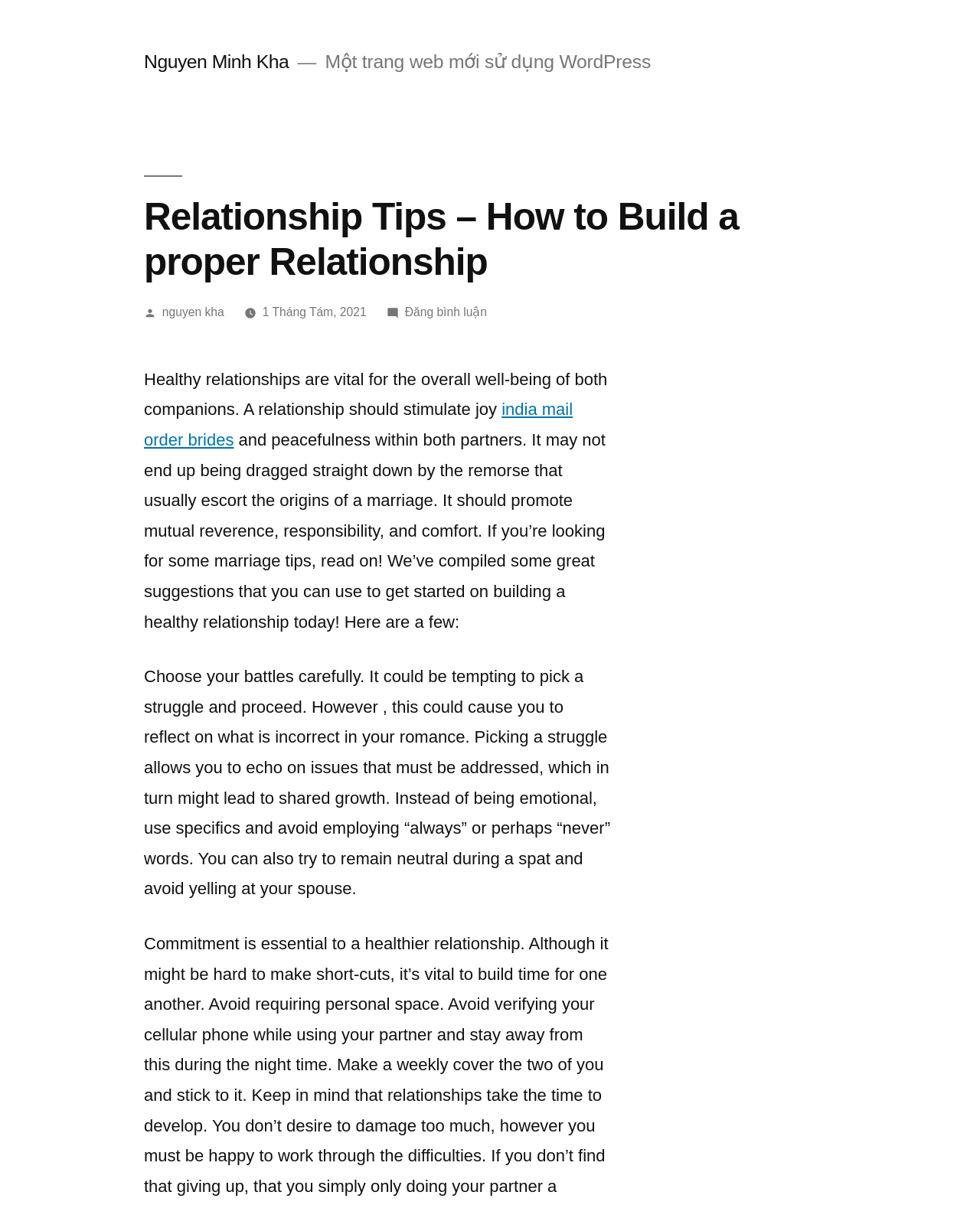Please give a concise answer to this question using a single word or phrase: 
What is the purpose of a healthy relationship?

Mutual respect, responsibility, and comfort